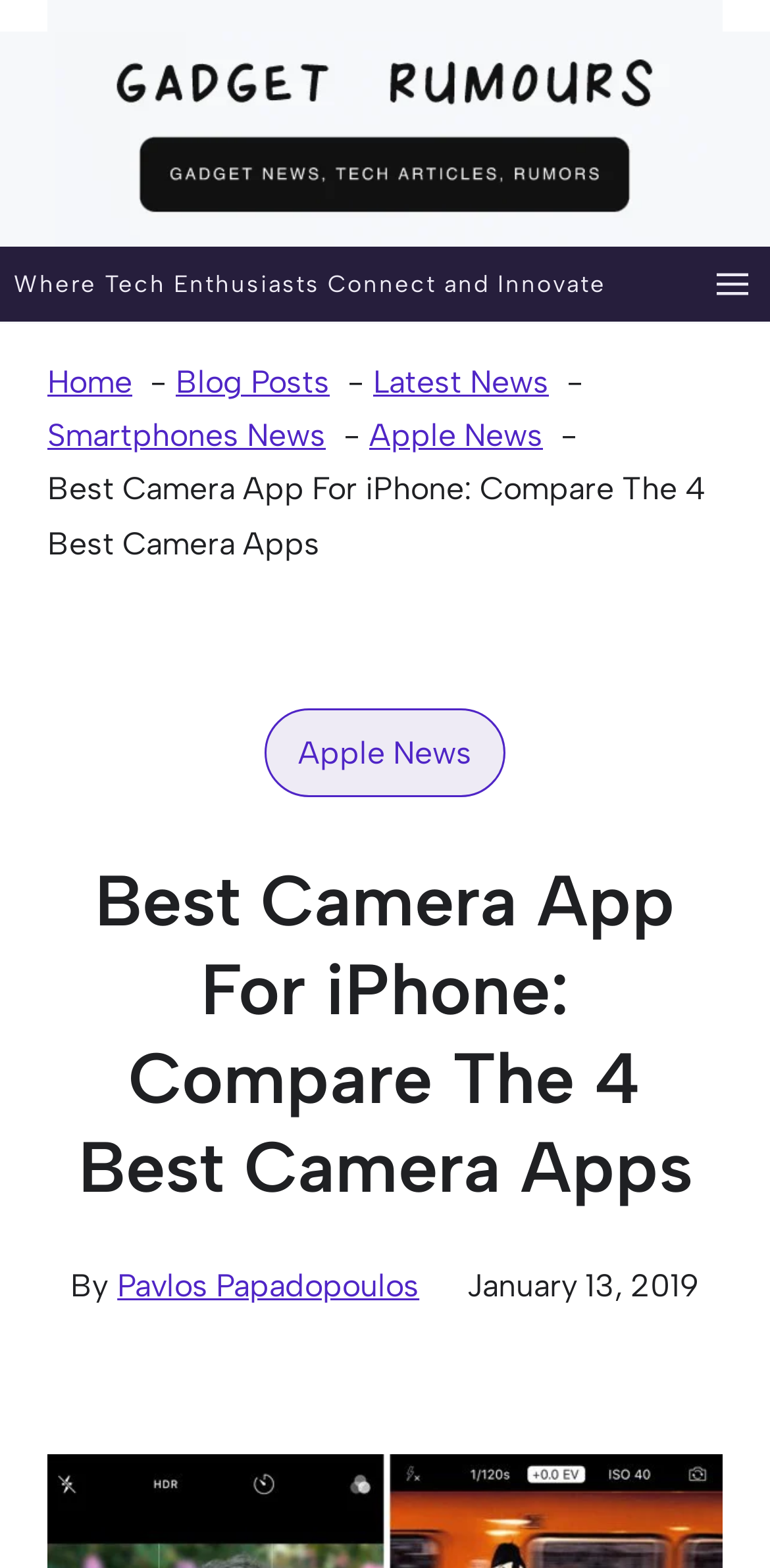What is the name of the website?
Based on the image content, provide your answer in one word or a short phrase.

Gadget Rumours